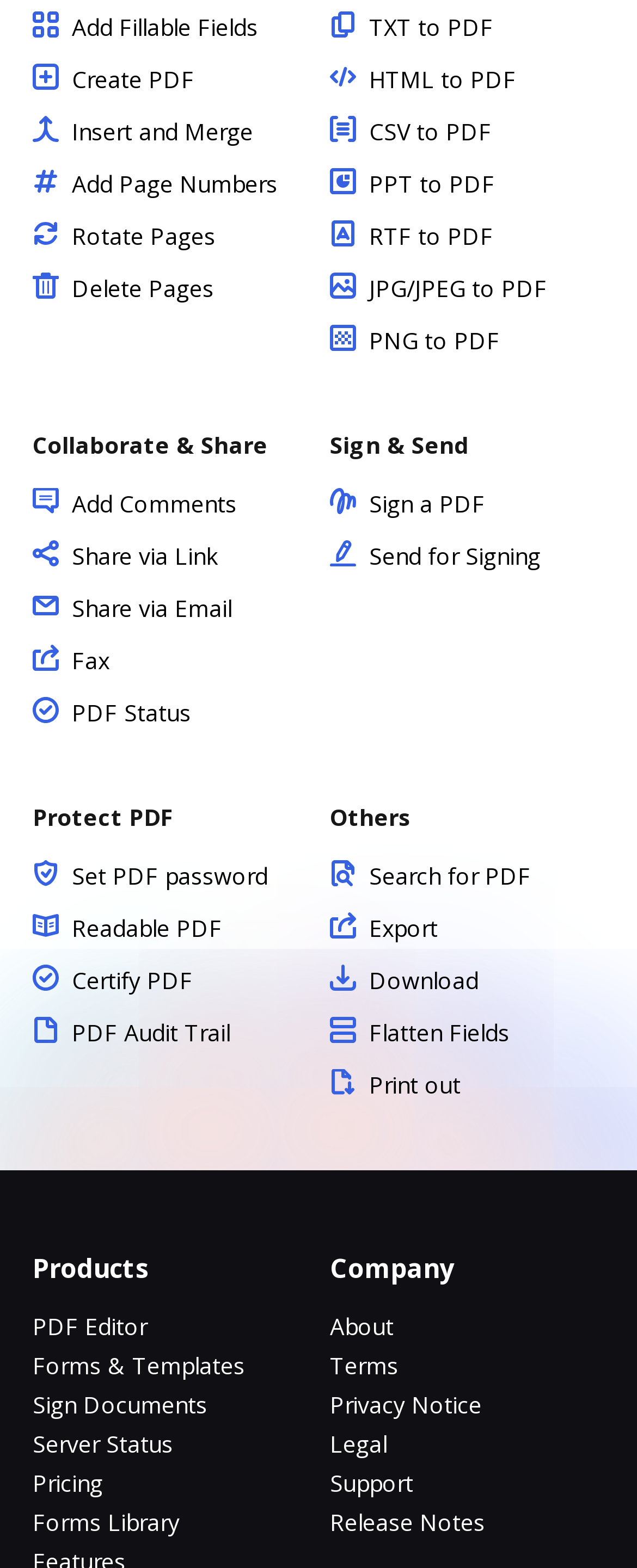Locate the bounding box coordinates of the area where you should click to accomplish the instruction: "Add comments to a PDF".

[0.051, 0.36, 0.372, 0.38]